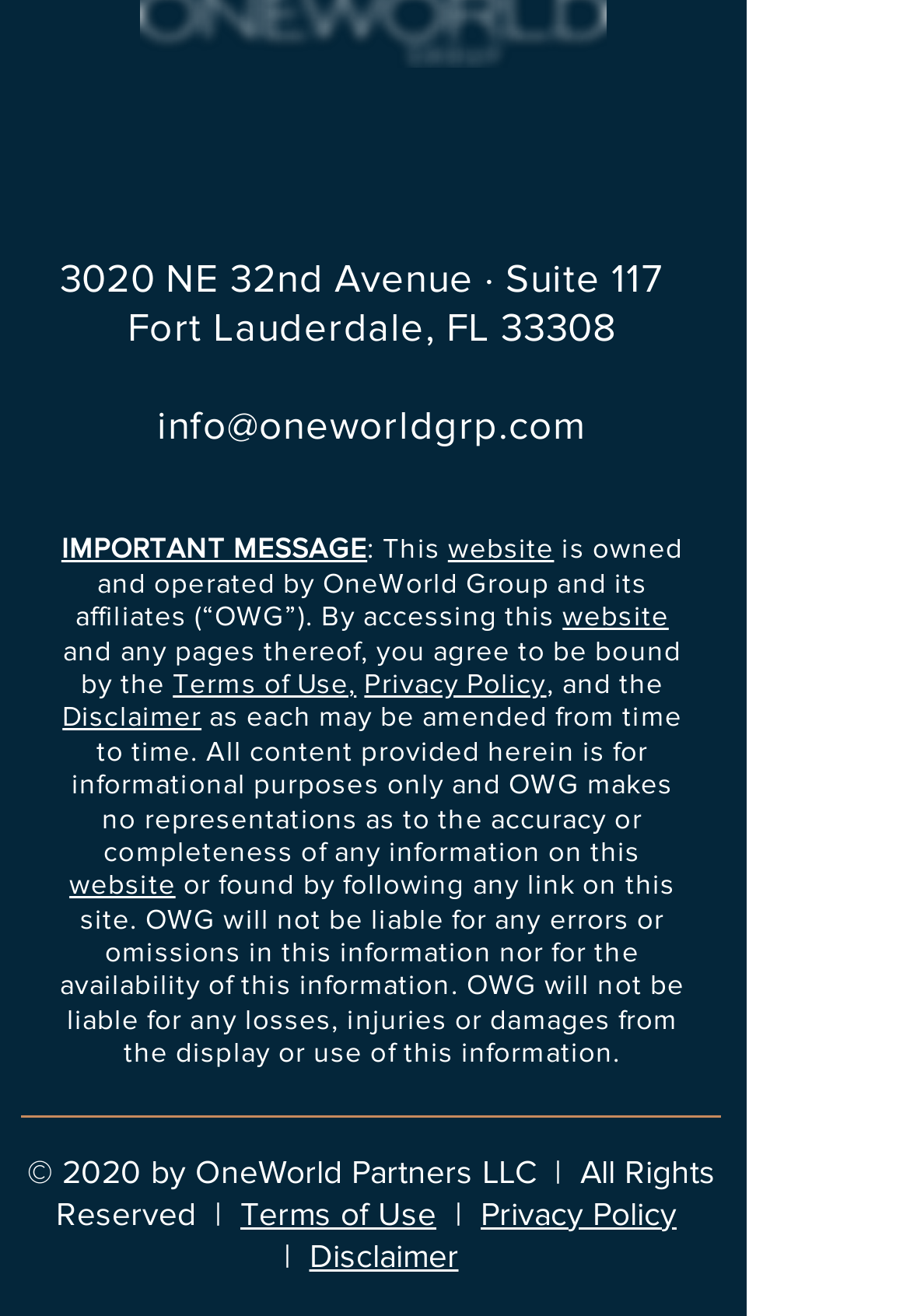Locate the bounding box coordinates of the element I should click to achieve the following instruction: "Read the Terms of Use".

[0.19, 0.507, 0.392, 0.532]